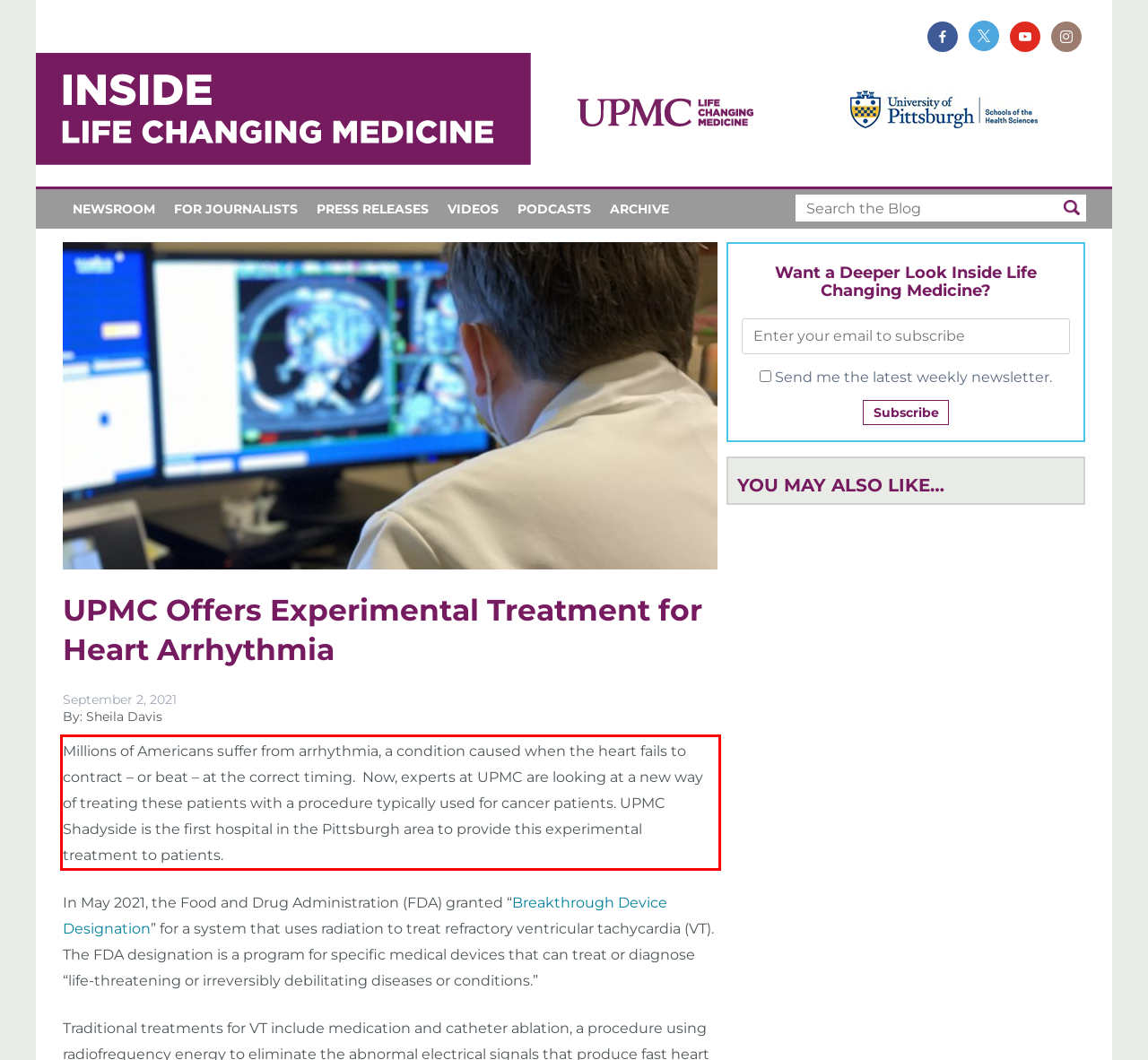Using the provided screenshot of a webpage, recognize the text inside the red rectangle bounding box by performing OCR.

Millions of Americans suffer from arrhythmia, a condition caused when the heart fails to contract – or beat – at the correct timing. Now, experts at UPMC are looking at a new way of treating these patients with a procedure typically used for cancer patients. UPMC Shadyside is the first hospital in the Pittsburgh area to provide this experimental treatment to patients.